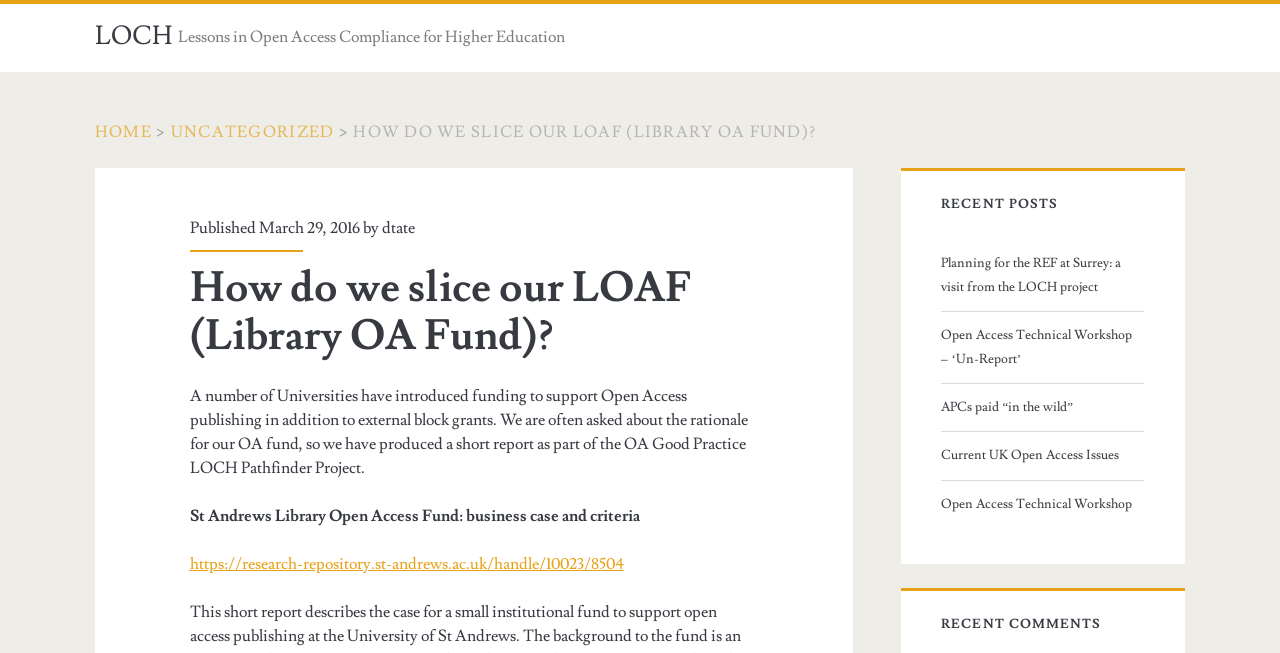What is the name of the project?
Look at the webpage screenshot and answer the question with a detailed explanation.

I inferred this answer by reading the text 'as part of the OA Good Practice LOCH Pathfinder Project' which suggests that the project being referred to is the OA Good Practice LOCH Pathfinder Project.